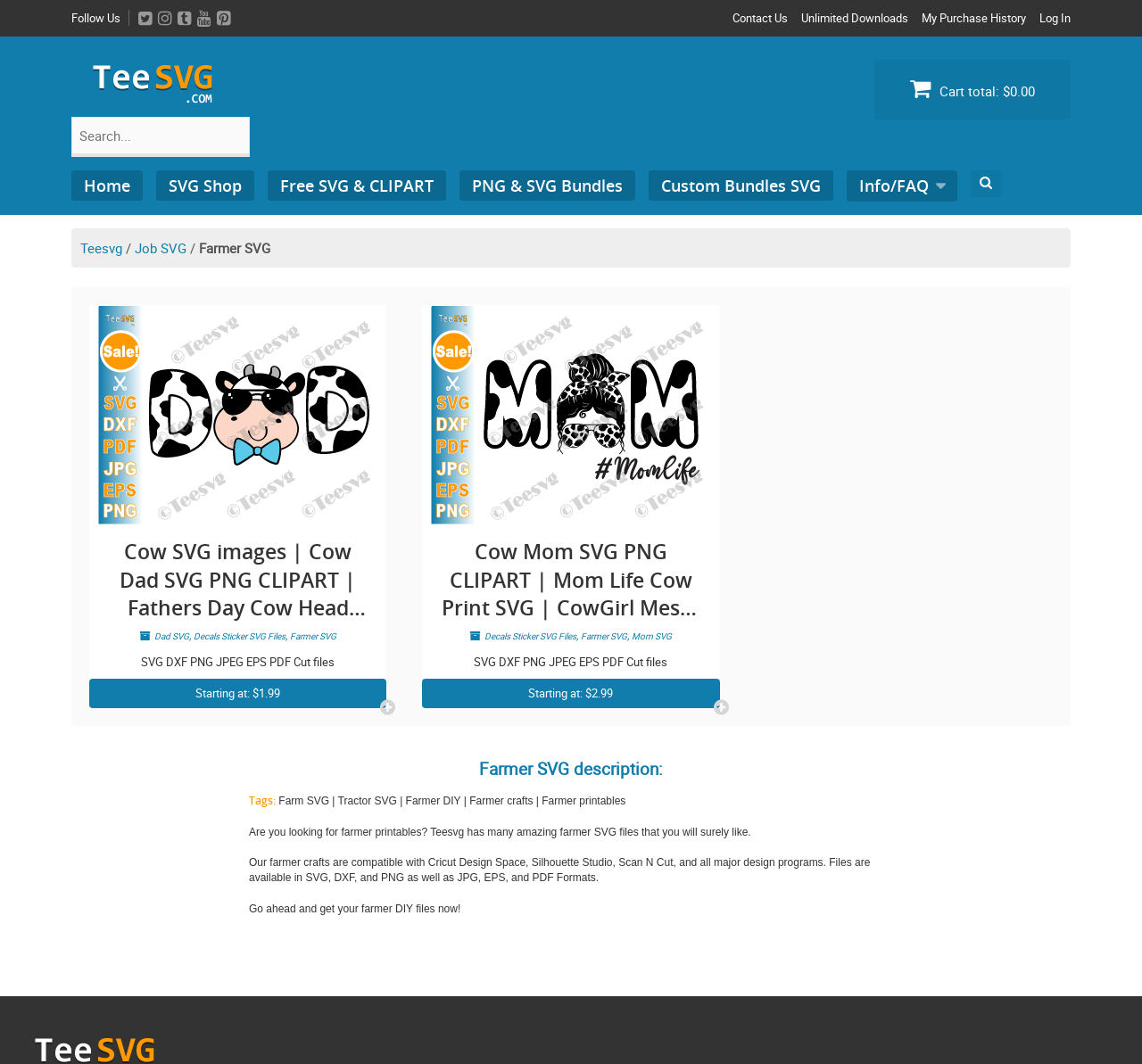Answer the following query with a single word or phrase:
What is the website's social media icon?

Facebook